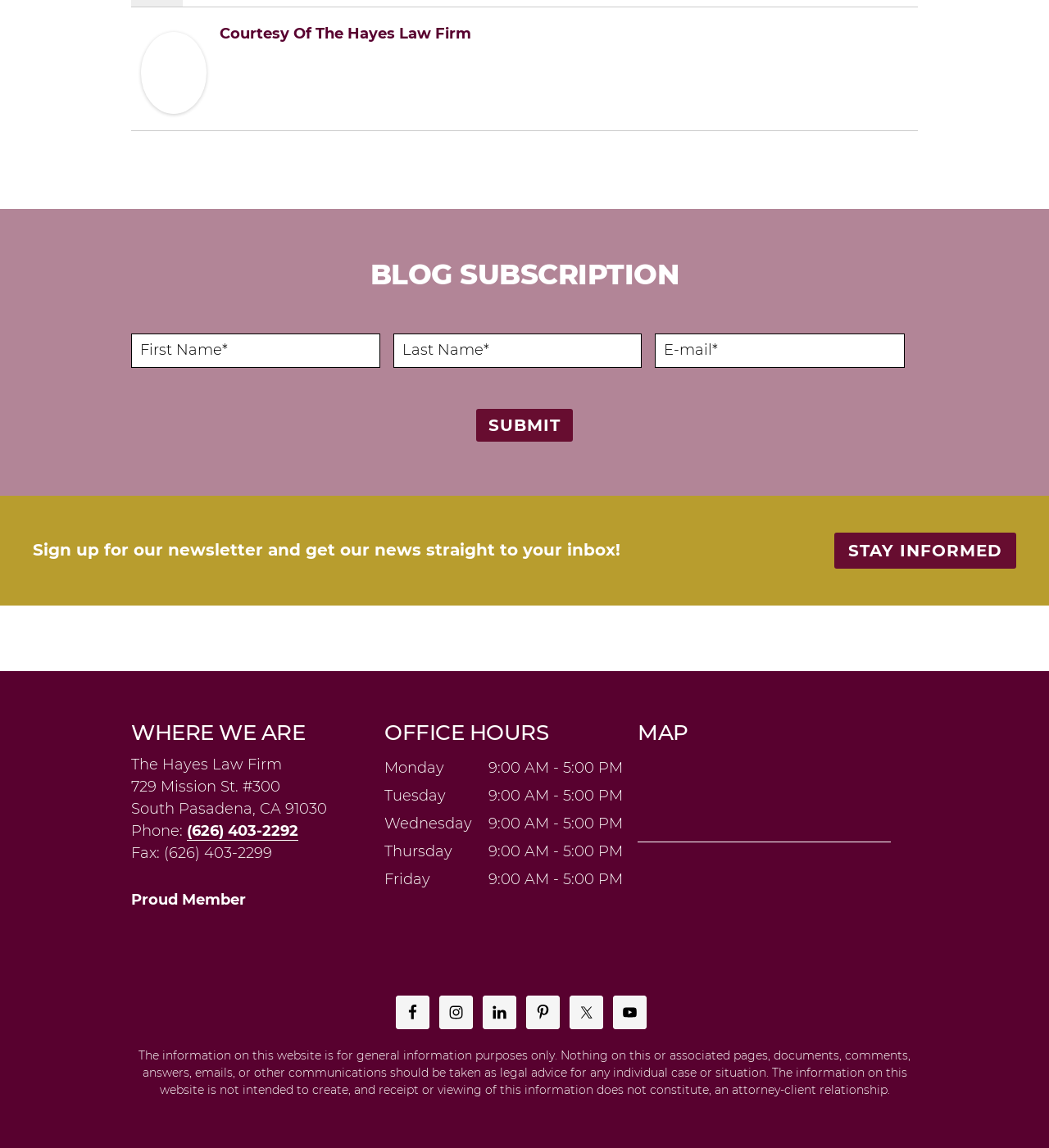Using the given description, provide the bounding box coordinates formatted as (top-left x, top-left y, bottom-right x, bottom-right y), with all values being floating point numbers between 0 and 1. Description: name="input_2" placeholder="First Name*"

[0.125, 0.291, 0.362, 0.32]